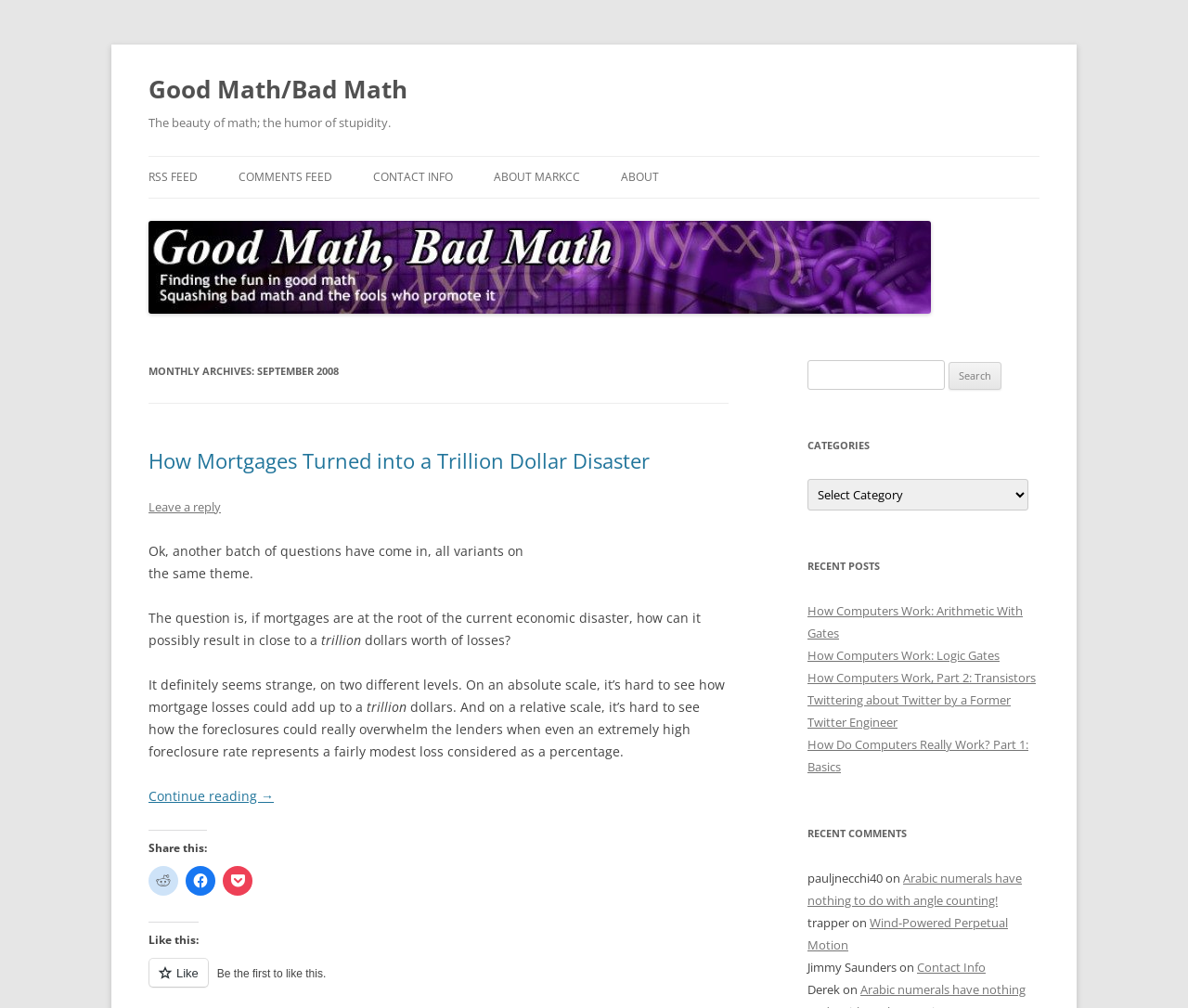Bounding box coordinates are given in the format (top-left x, top-left y, bottom-right x, bottom-right y). All values should be floating point numbers between 0 and 1. Provide the bounding box coordinate for the UI element described as: Contact Info

[0.314, 0.156, 0.381, 0.196]